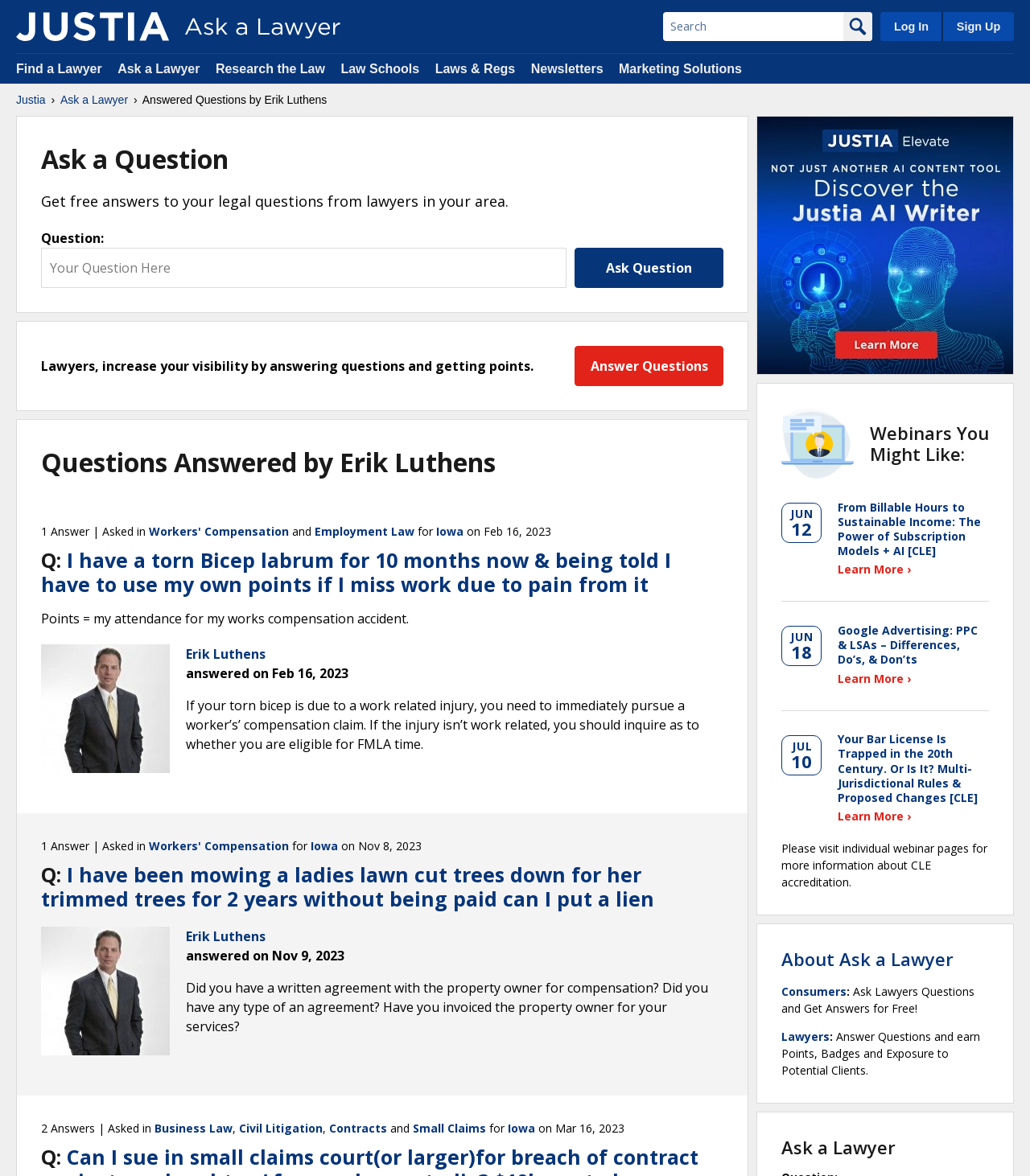Determine the bounding box coordinates of the element that should be clicked to execute the following command: "Log in".

[0.855, 0.01, 0.914, 0.035]